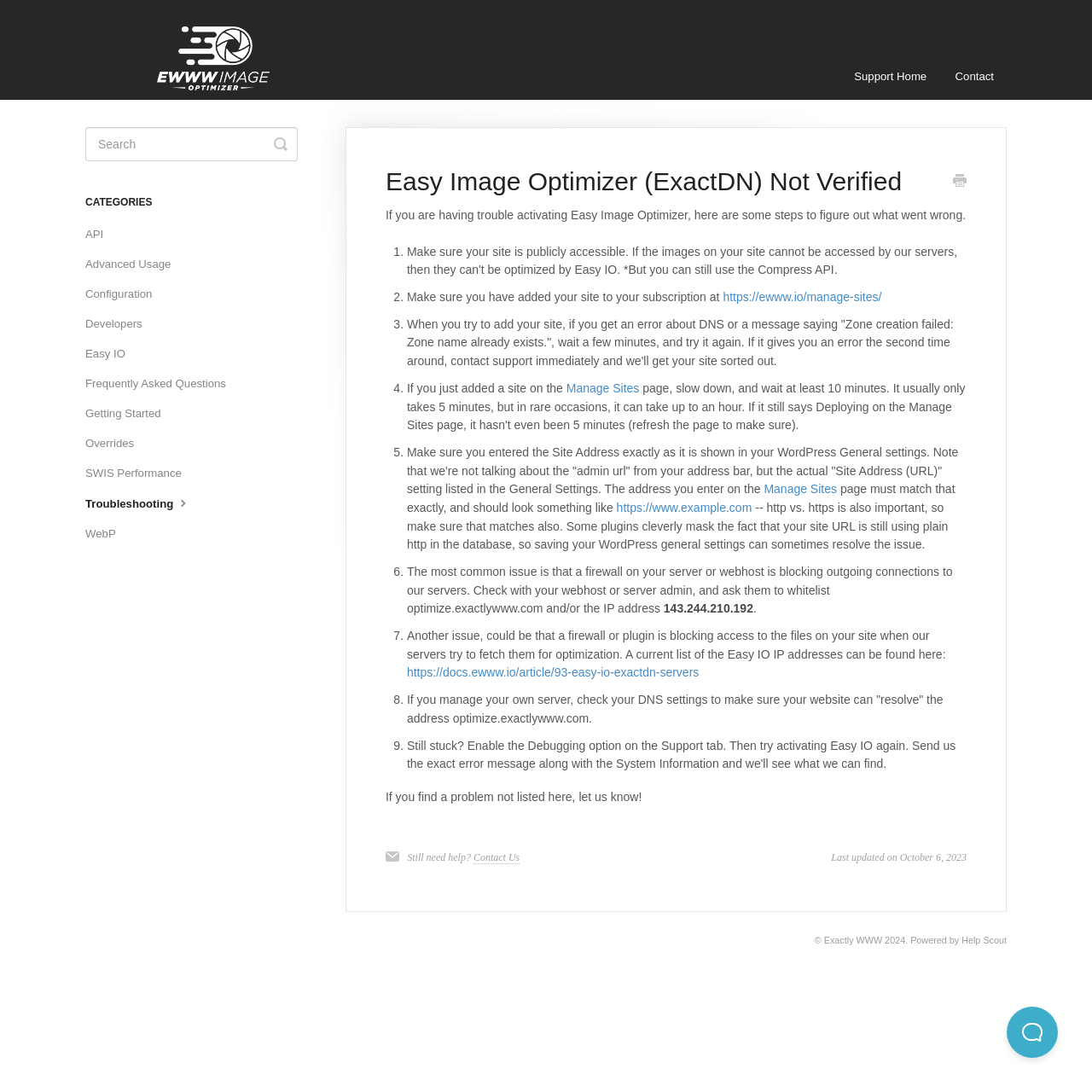How many steps are provided to troubleshoot the optimizer issue?
Kindly offer a comprehensive and detailed response to the question.

The article provides a list of steps to troubleshoot the optimizer issue, and there are 9 list markers (1. to 9.) indicating 9 steps.